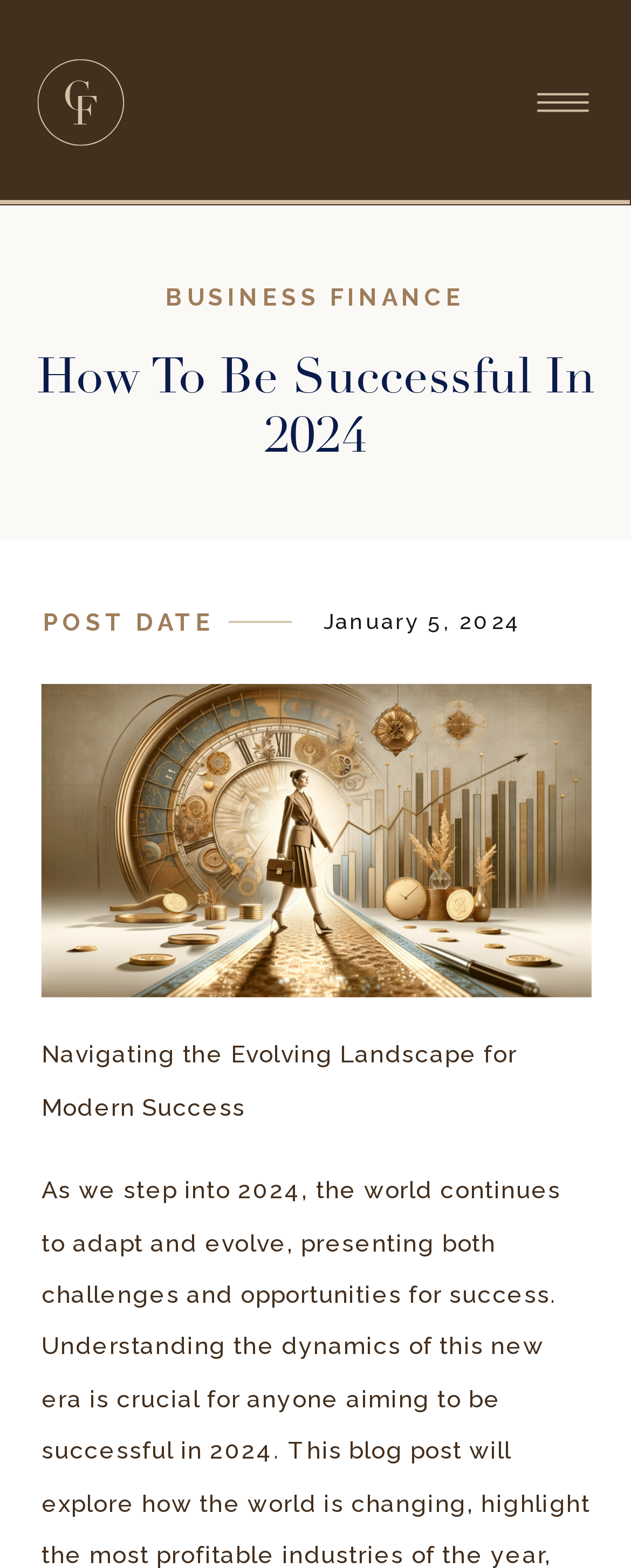Please reply with a single word or brief phrase to the question: 
What is the theme of the image?

Success